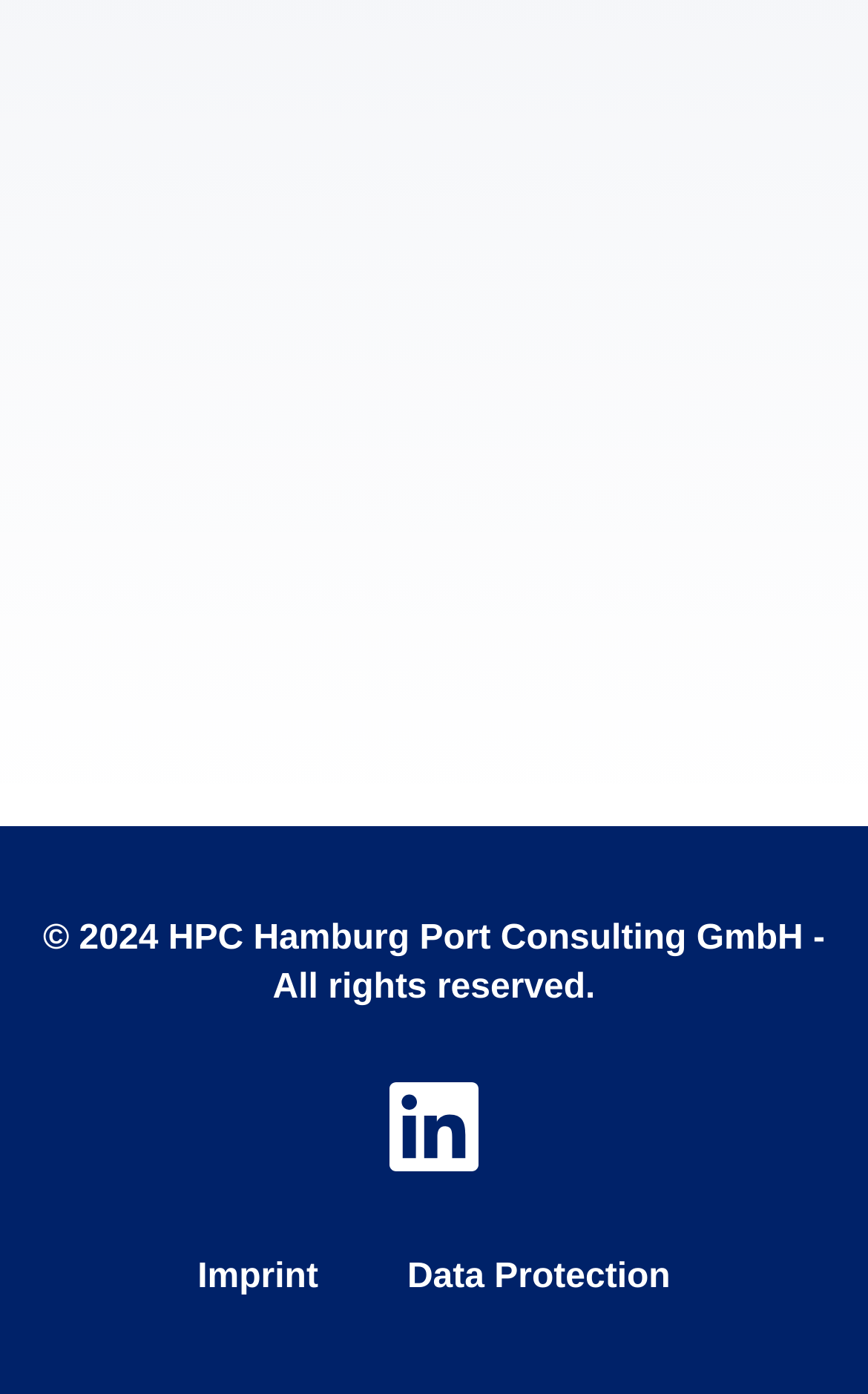What year does the copyright of HPC Hamburg Port Consulting GmbH apply to?
Using the image, provide a detailed and thorough answer to the question.

I found the year of the copyright of HPC Hamburg Port Consulting GmbH by looking at the static text element at the bottom of the webpage, which says '© 2024 HPC Hamburg Port Consulting GmbH - All rights reserved'.